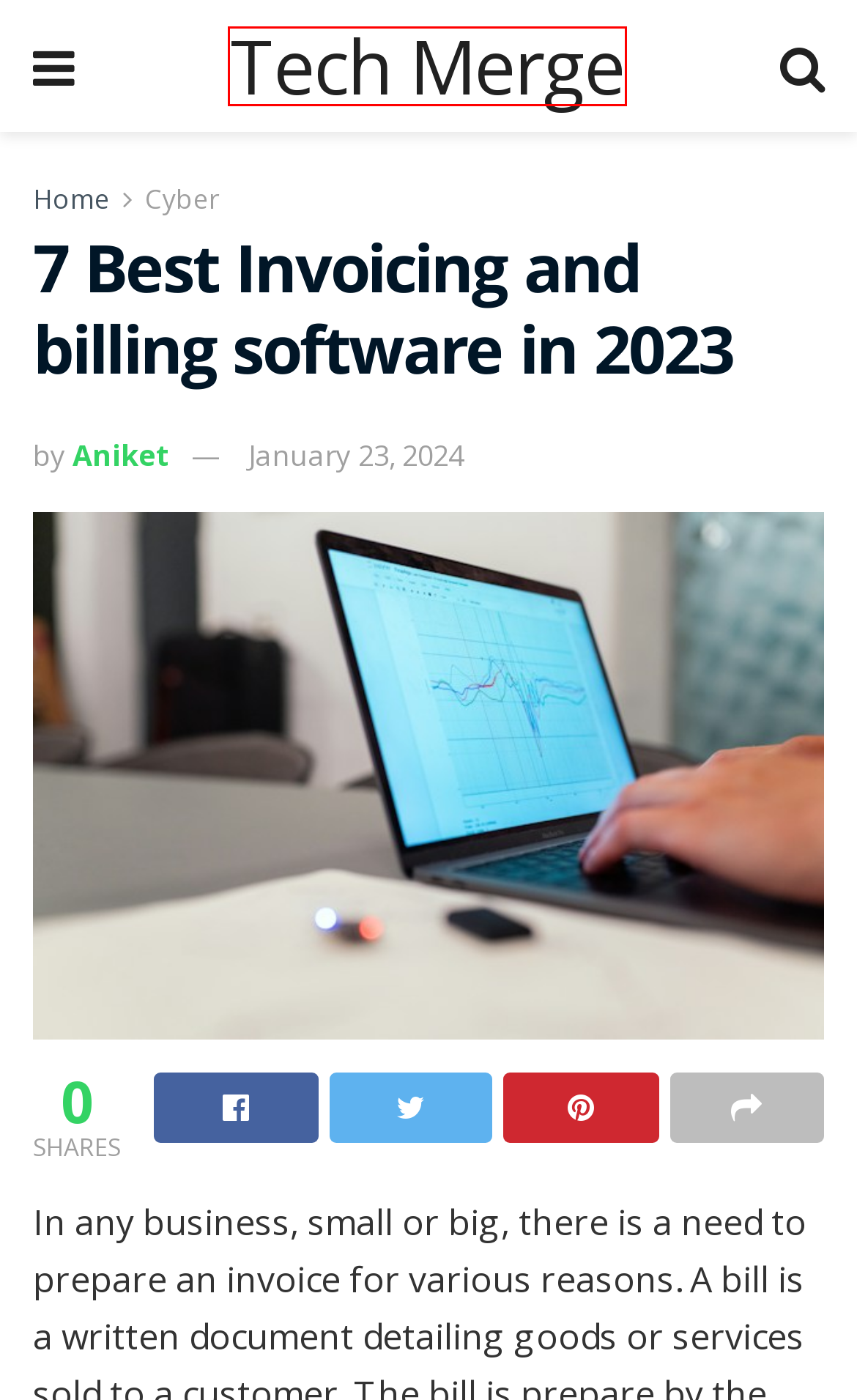Consider the screenshot of a webpage with a red bounding box around an element. Select the webpage description that best corresponds to the new page after clicking the element inside the red bounding box. Here are the candidates:
A. Disclaimer - TechMerge
B. Aniket, Author at TechMerge
C. Privacy Policy - TechMerge
D. tex9.net Going to become Next Power of Text Editing
E. Technology Archives - TechMerge
F. Tinrent: Technology Benefits and its Use
G. Latest gadget and tech news - TechMerge
H. How To Archives - TechMerge

G